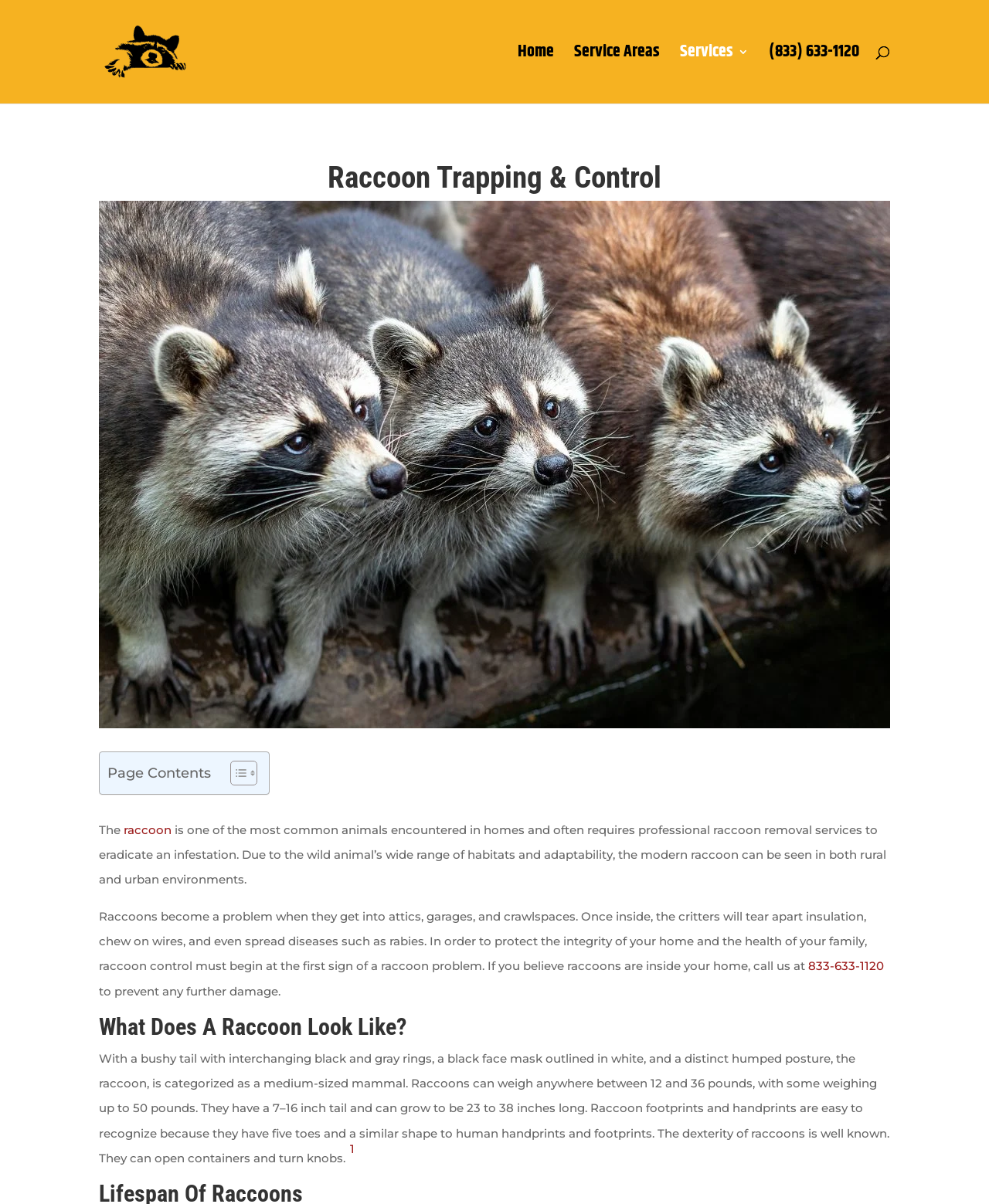Please identify the bounding box coordinates of the element that needs to be clicked to perform the following instruction: "Click the '833-633-1120' link".

[0.817, 0.796, 0.894, 0.808]